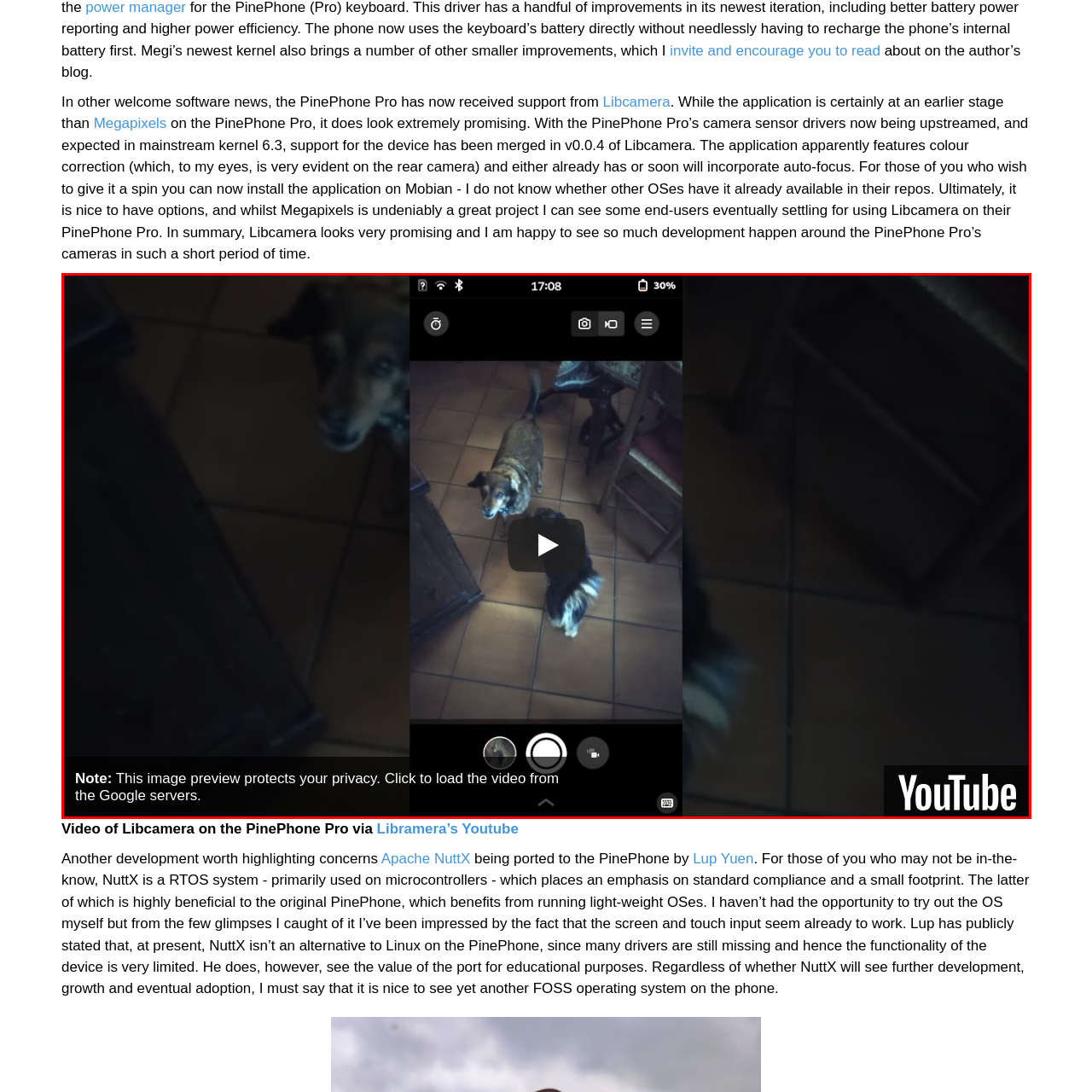Generate an in-depth caption for the image segment highlighted with a red box.

The image showcases a video preview related to the development of the Libcamera application on the PinePhone Pro. In the video, two dogs can be seen interacting in a cozy indoor setting, featuring tiled flooring and wooden furniture. The preview indicates that the video aims to demonstrate the functionality and quality of the PinePhone Pro's camera capabilities, which have received significant updates. A prominent play button suggests that viewers can click to watch the video directly from YouTube, ensuring engagement with the content. Additionally, there’s a note emphasizing the privacy protection feature of the image preview, which requests users to load the video from Google servers.